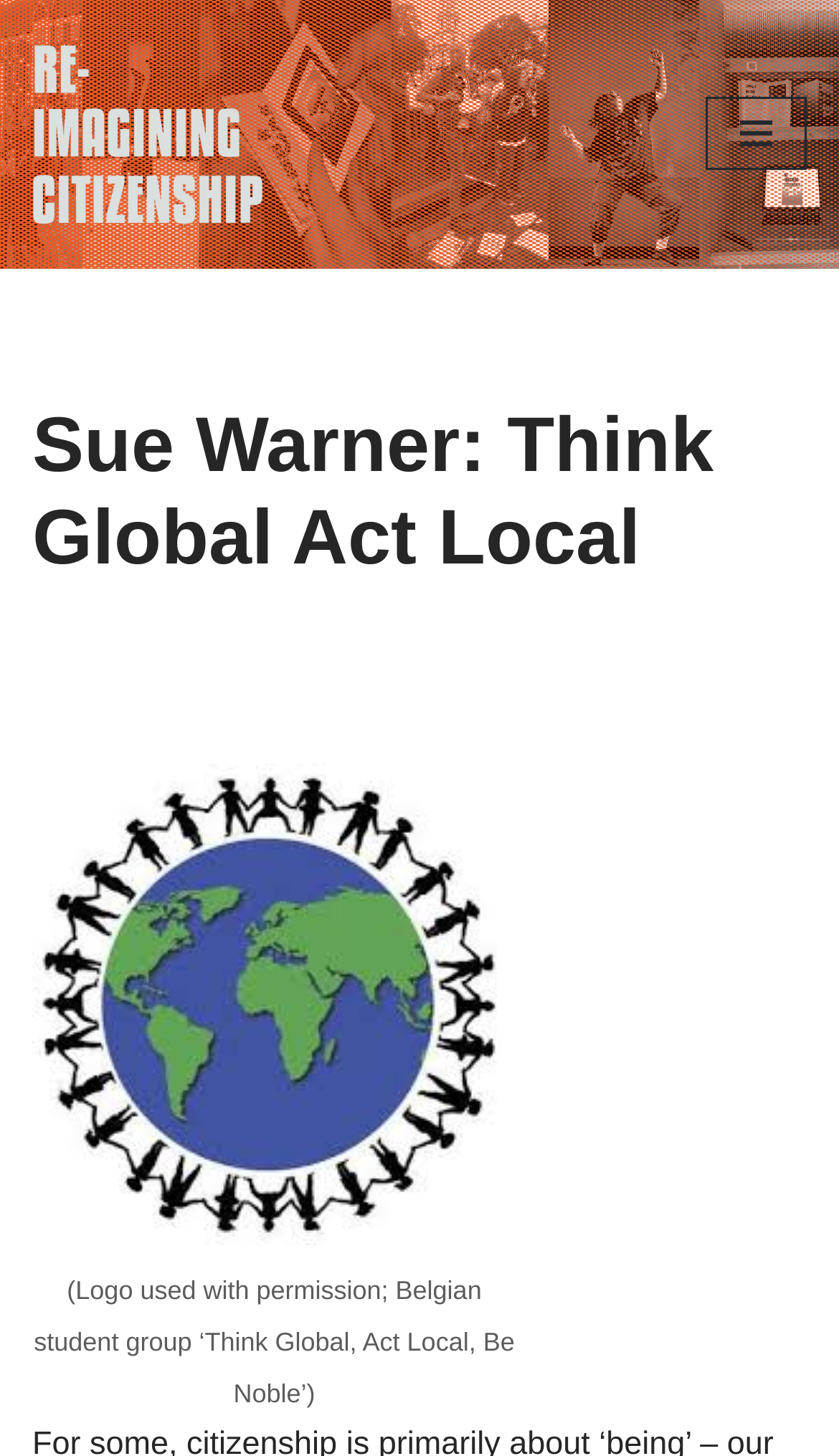Mark the bounding box of the element that matches the following description: "Skip to content".

[0.0, 0.047, 0.077, 0.077]